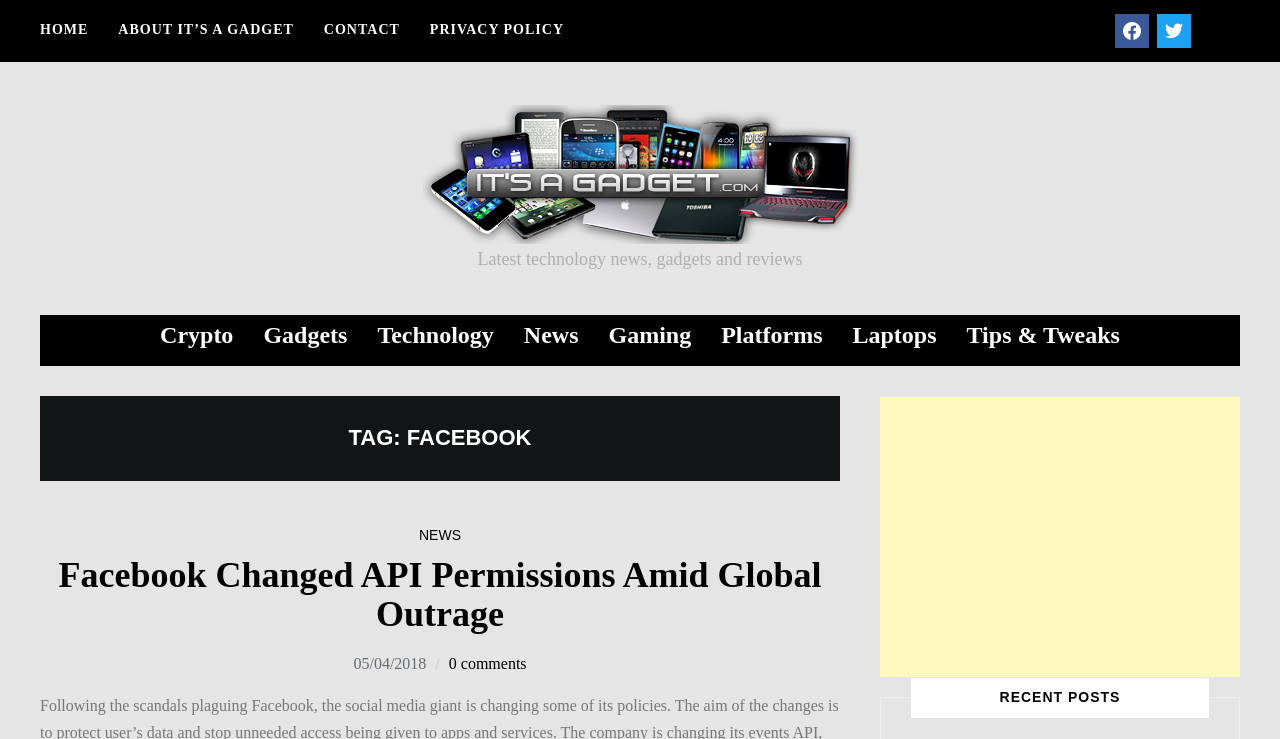Identify the bounding box coordinates for the element that needs to be clicked to fulfill this instruction: "Get information about Best Car Services in Dubai". Provide the coordinates in the format of four float numbers between 0 and 1: [left, top, right, bottom].

None